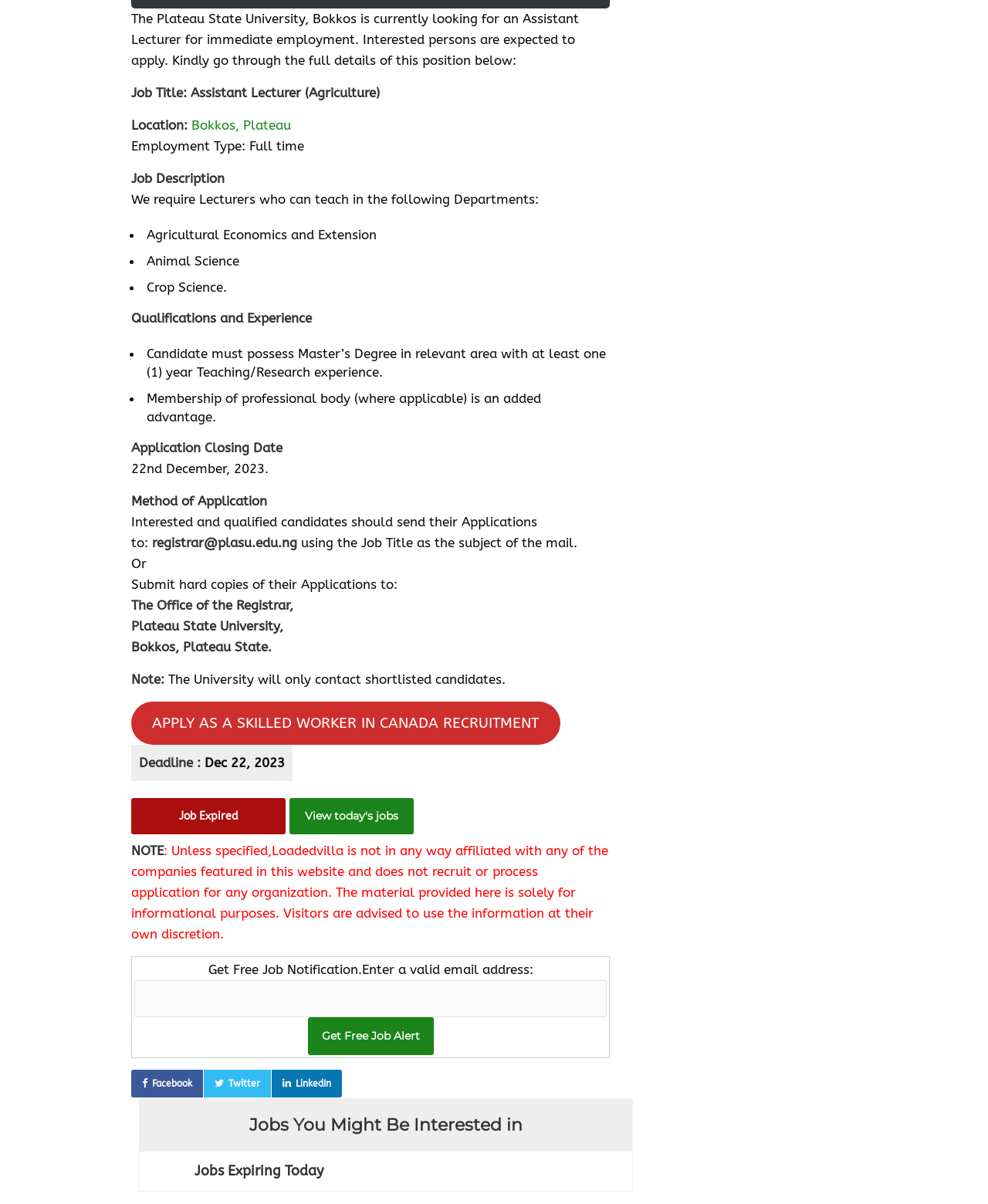Highlight the bounding box of the UI element that corresponds to this description: "View today's jobs".

[0.293, 0.663, 0.419, 0.693]